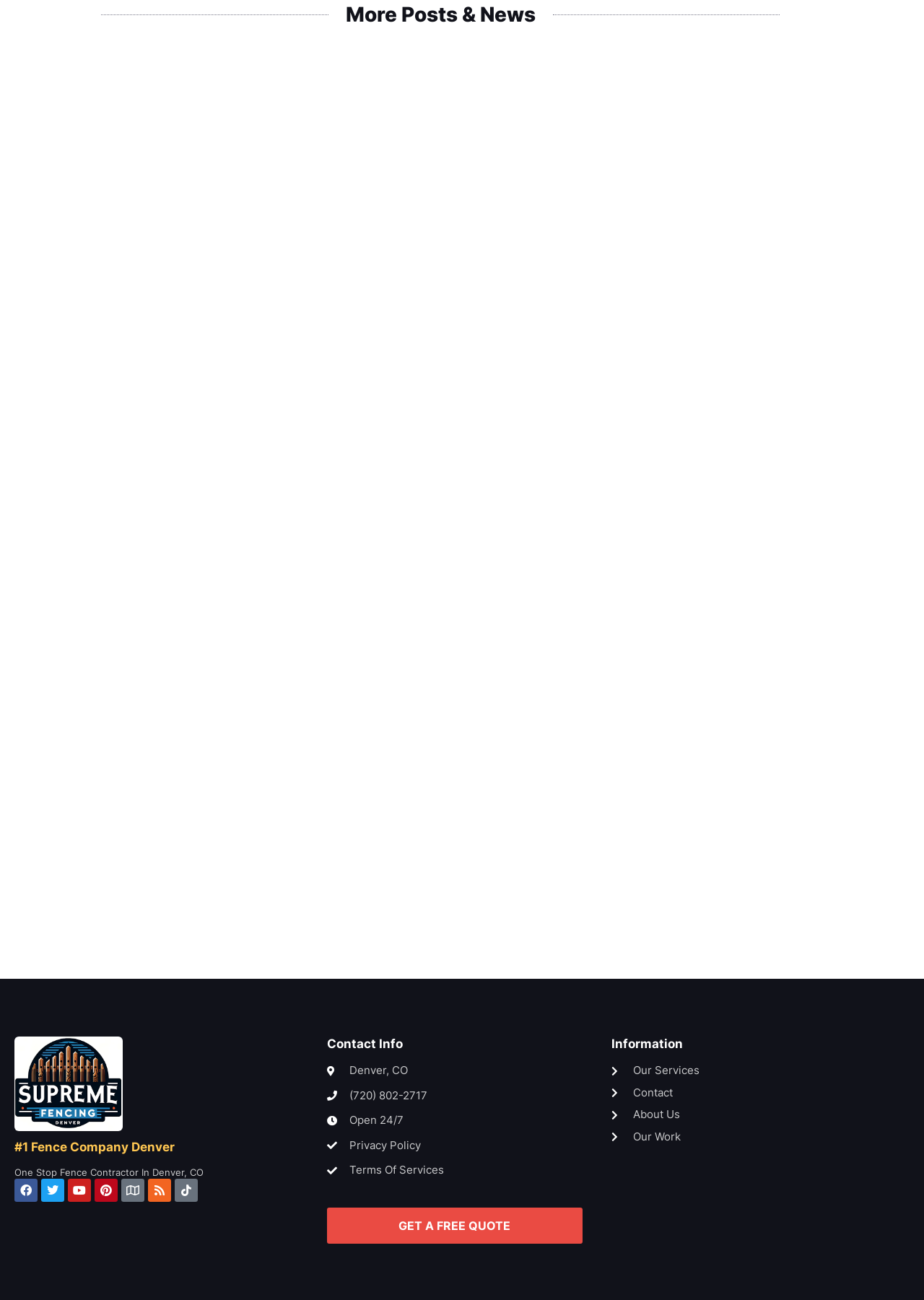Identify the bounding box coordinates of the element that should be clicked to fulfill this task: "Check the official Telegram Channel". The coordinates should be provided as four float numbers between 0 and 1, i.e., [left, top, right, bottom].

None